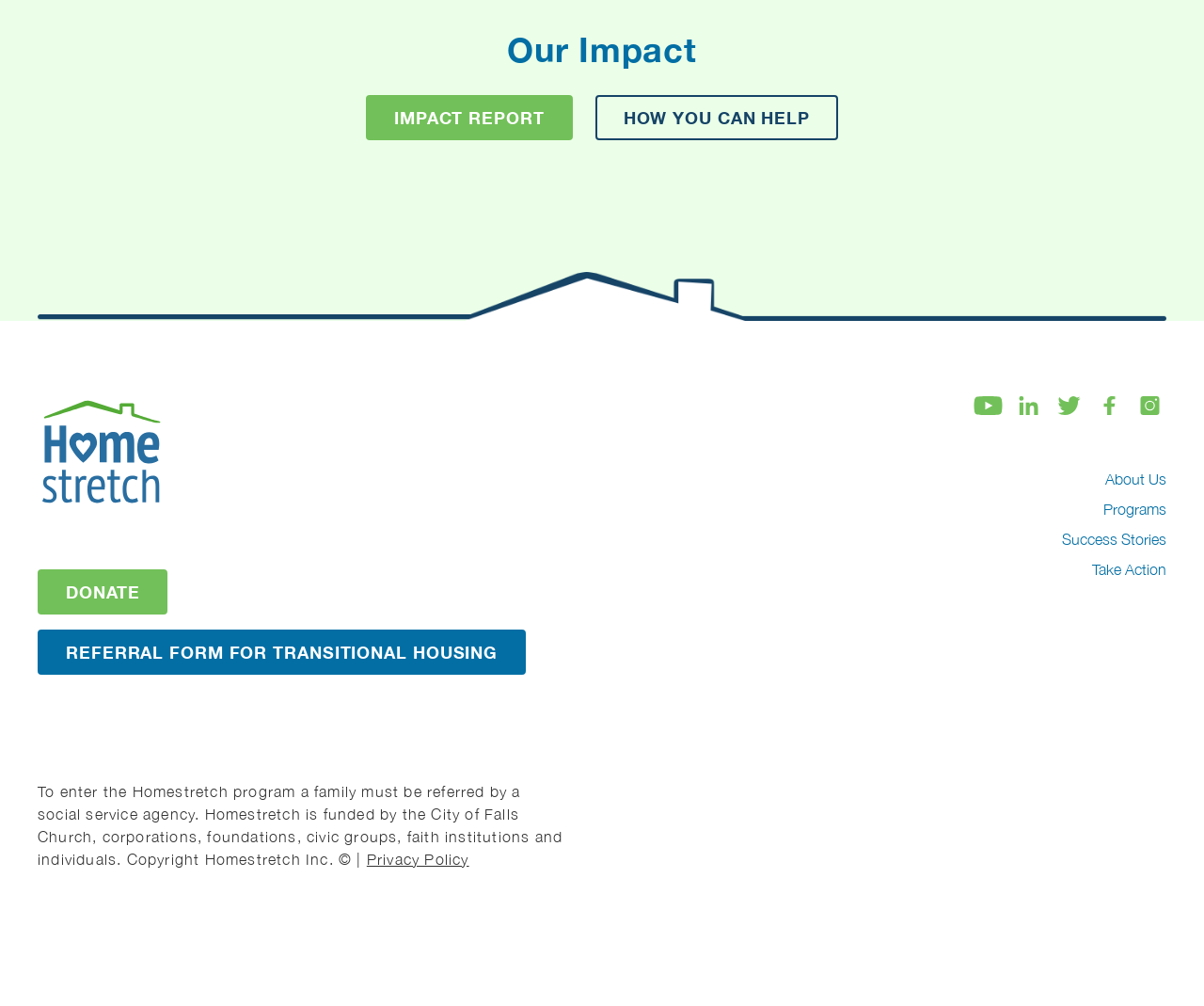Can you show the bounding box coordinates of the region to click on to complete the task described in the instruction: "Click on the 'About Us' link"?

[0.918, 0.467, 0.969, 0.484]